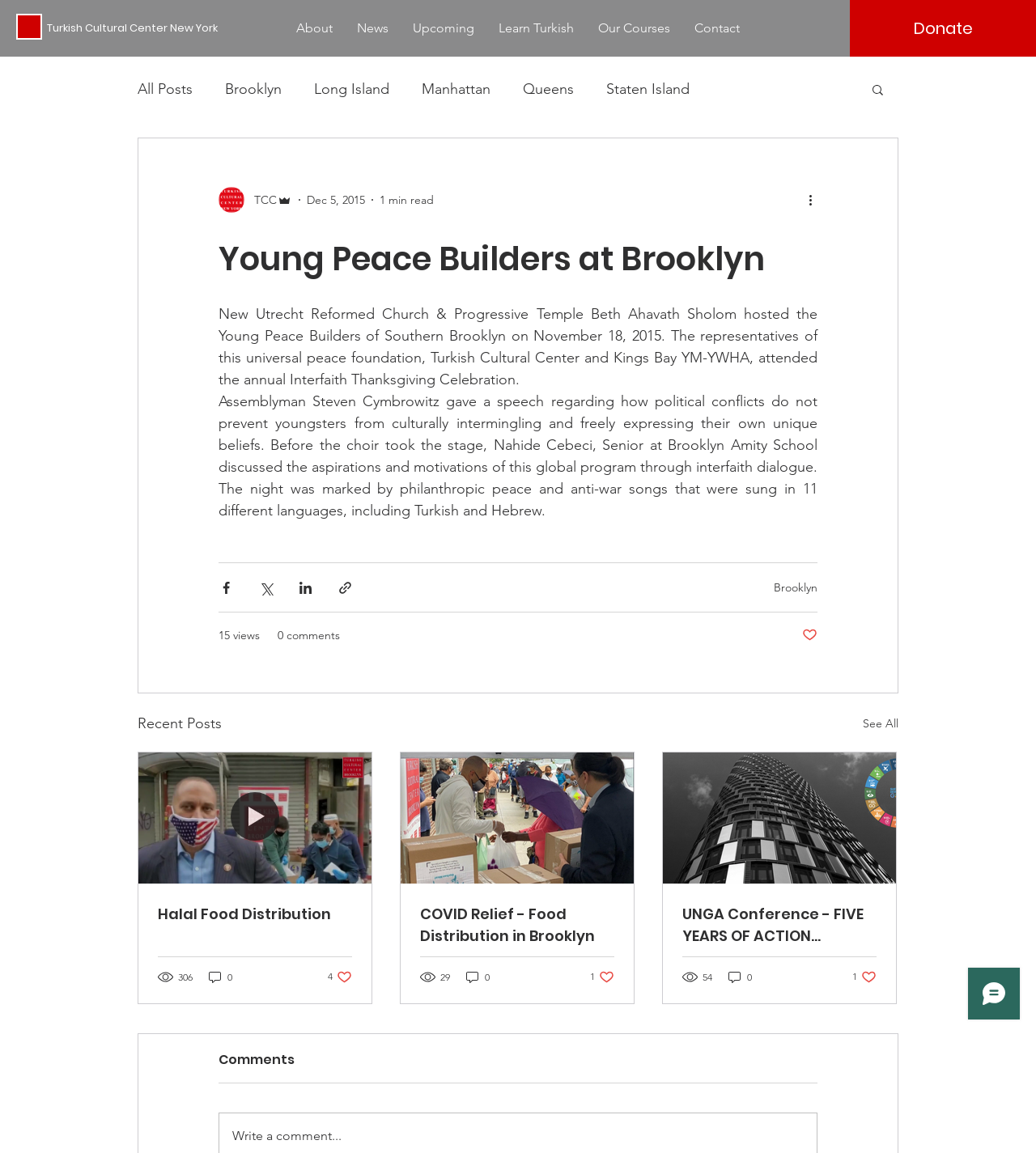Answer the question below using just one word or a short phrase: 
How many views does the article 'Halal Food Distribution' have?

306